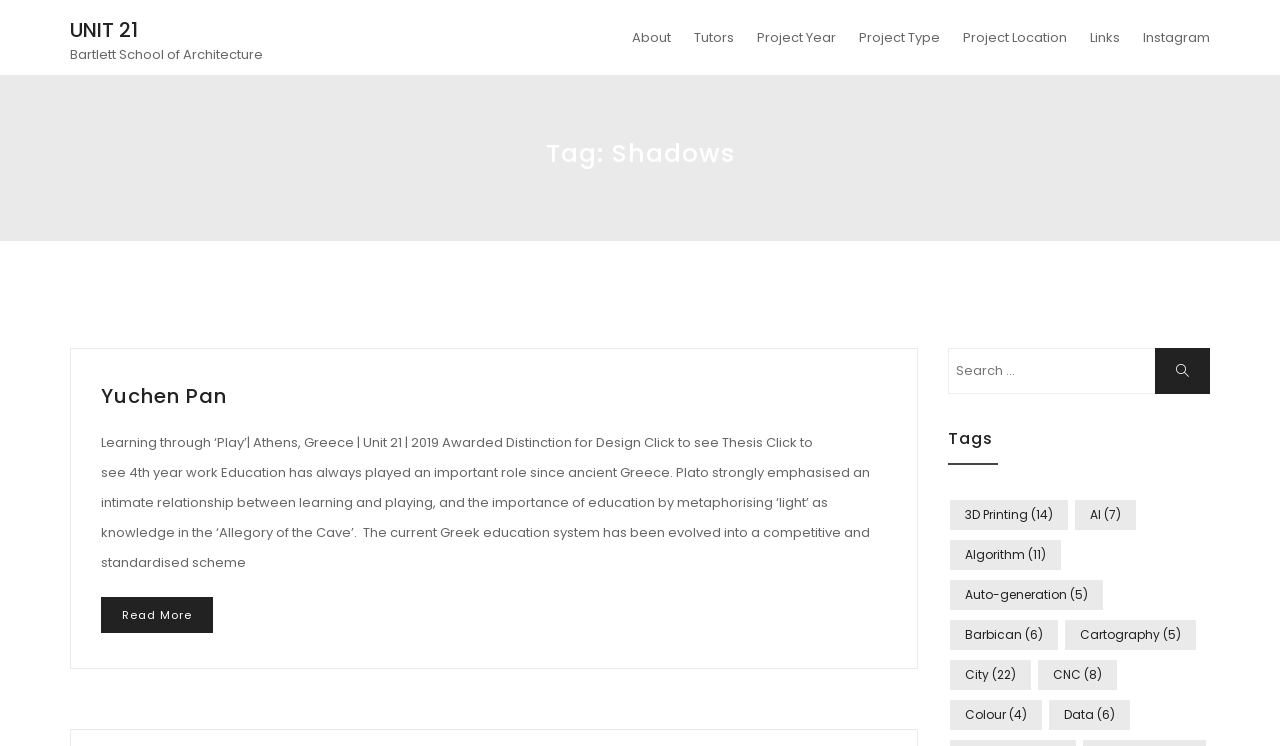Based on the image, provide a detailed and complete answer to the question: 
What is the bounding box coordinate of the search box?

The bounding box coordinate of the search box can be found in the search box element, which is a child of the search element. The coordinates are [0.74, 0.466, 0.945, 0.528].